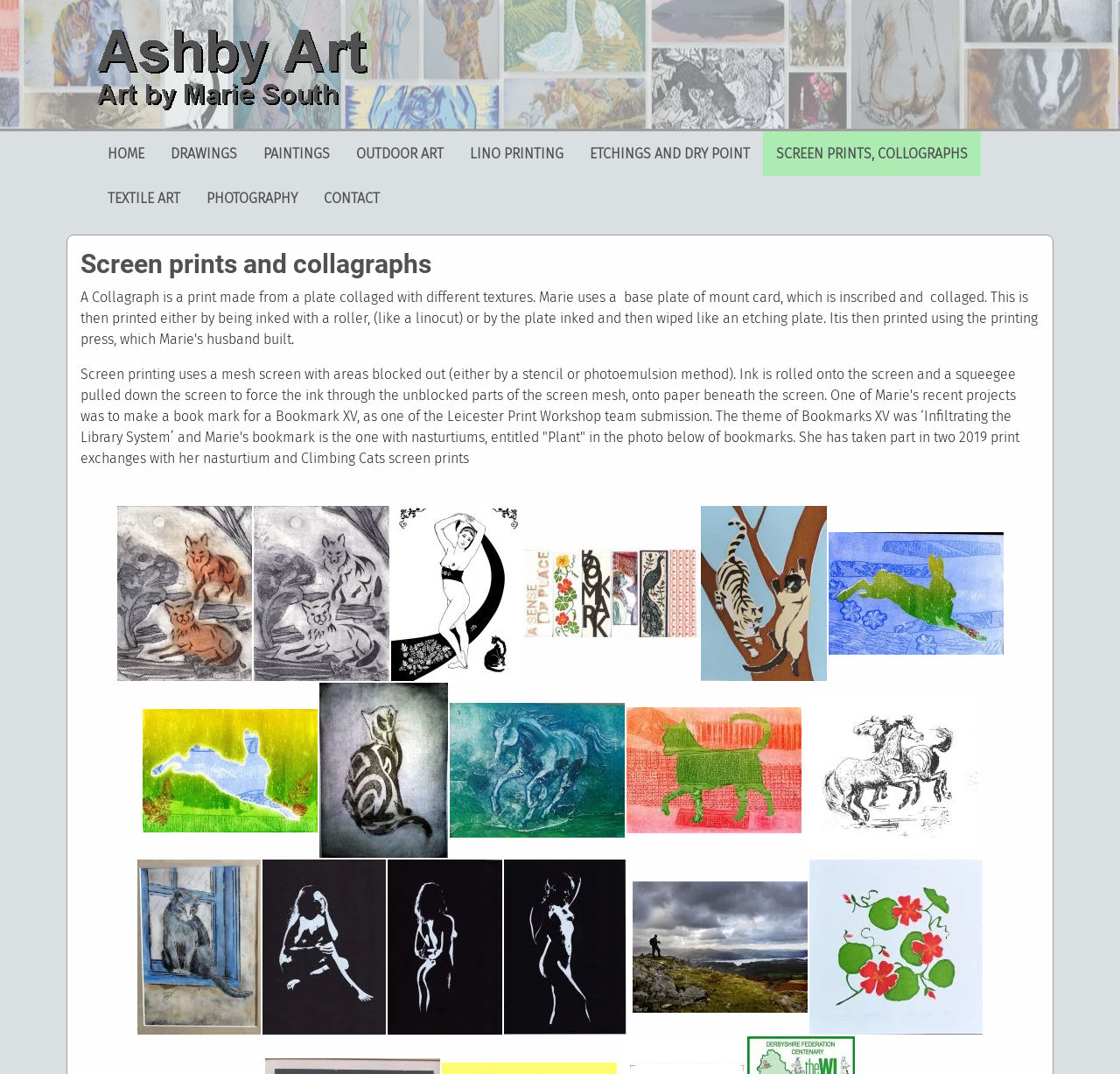Identify the main heading of the webpage and provide its text content.

Screen prints and collagraphs